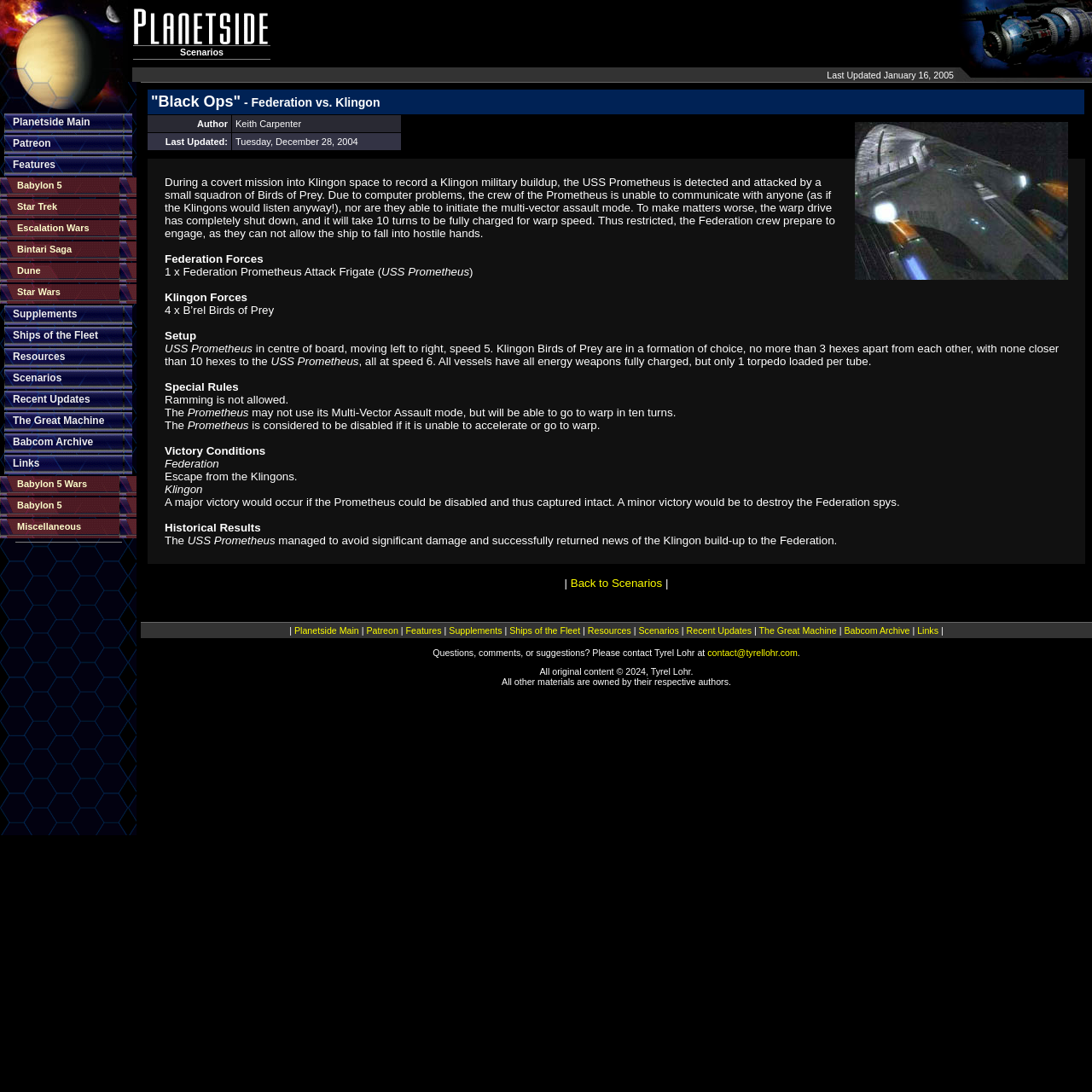Find the bounding box coordinates of the element to click in order to complete this instruction: "go back to the 'Scenarios' list". The bounding box coordinates must be four float numbers between 0 and 1, denoted as [left, top, right, bottom].

[0.783, 0.112, 0.978, 0.256]